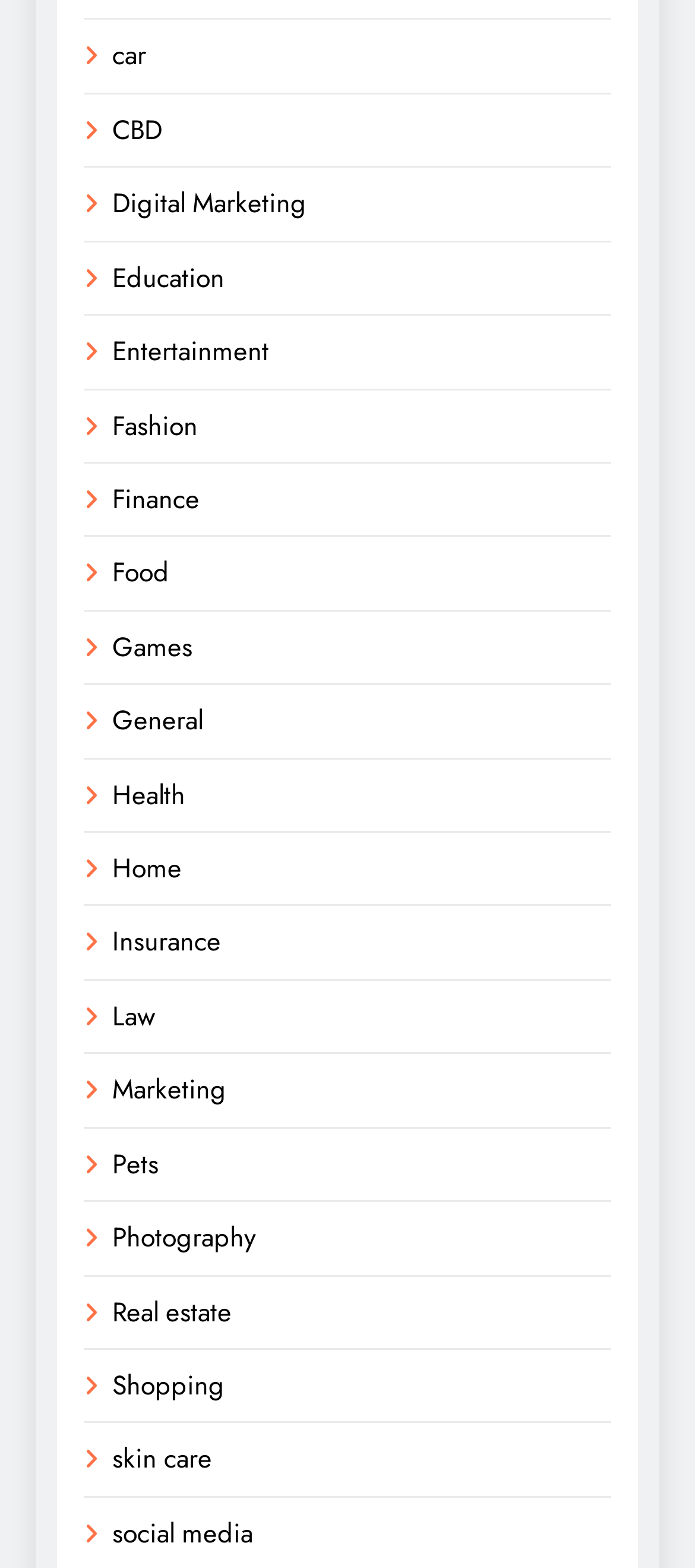Answer briefly with one word or phrase:
What is the last category on this webpage?

Social media